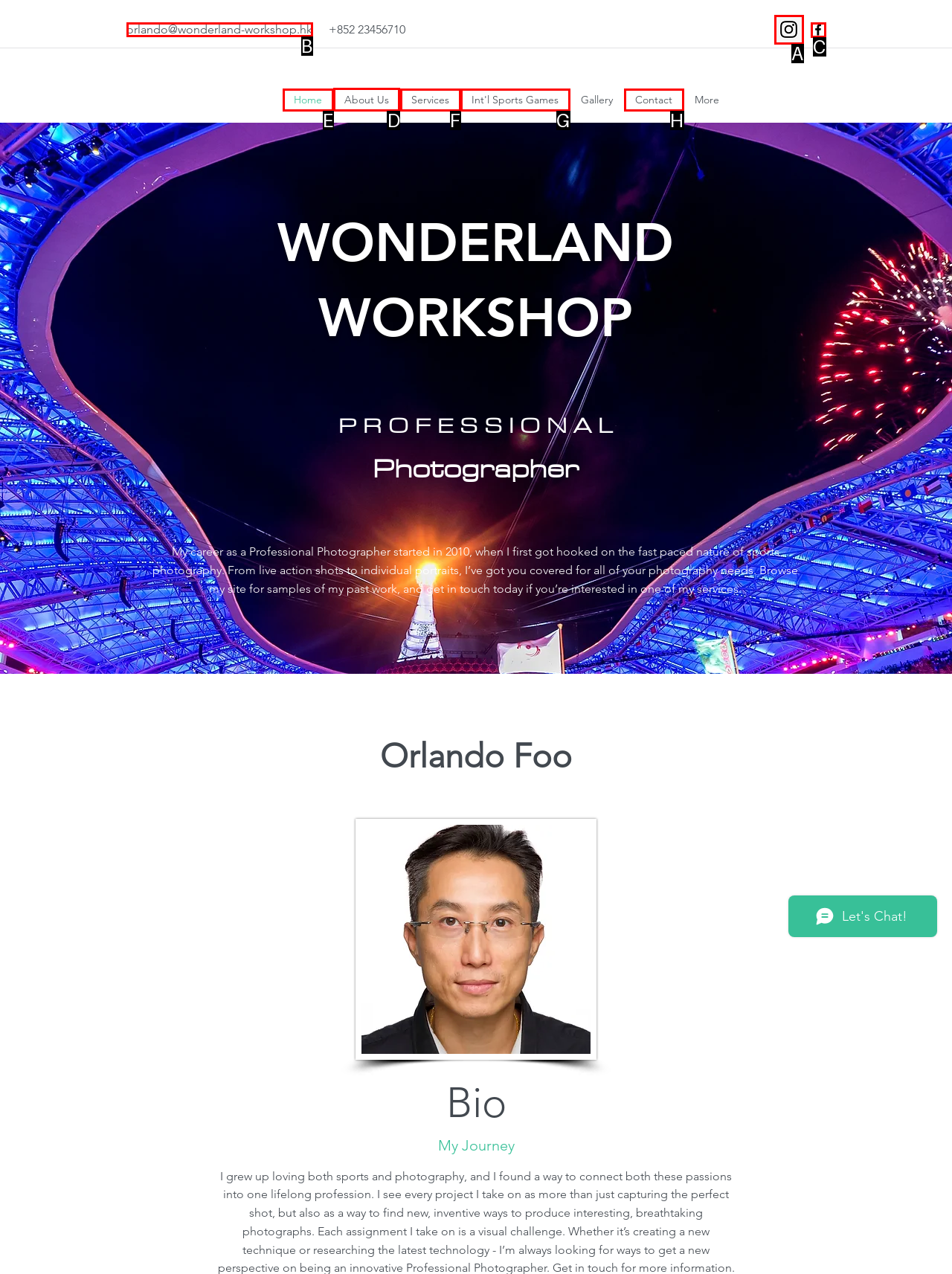Identify which HTML element should be clicked to fulfill this instruction: Call the phone number Reply with the correct option's letter.

None